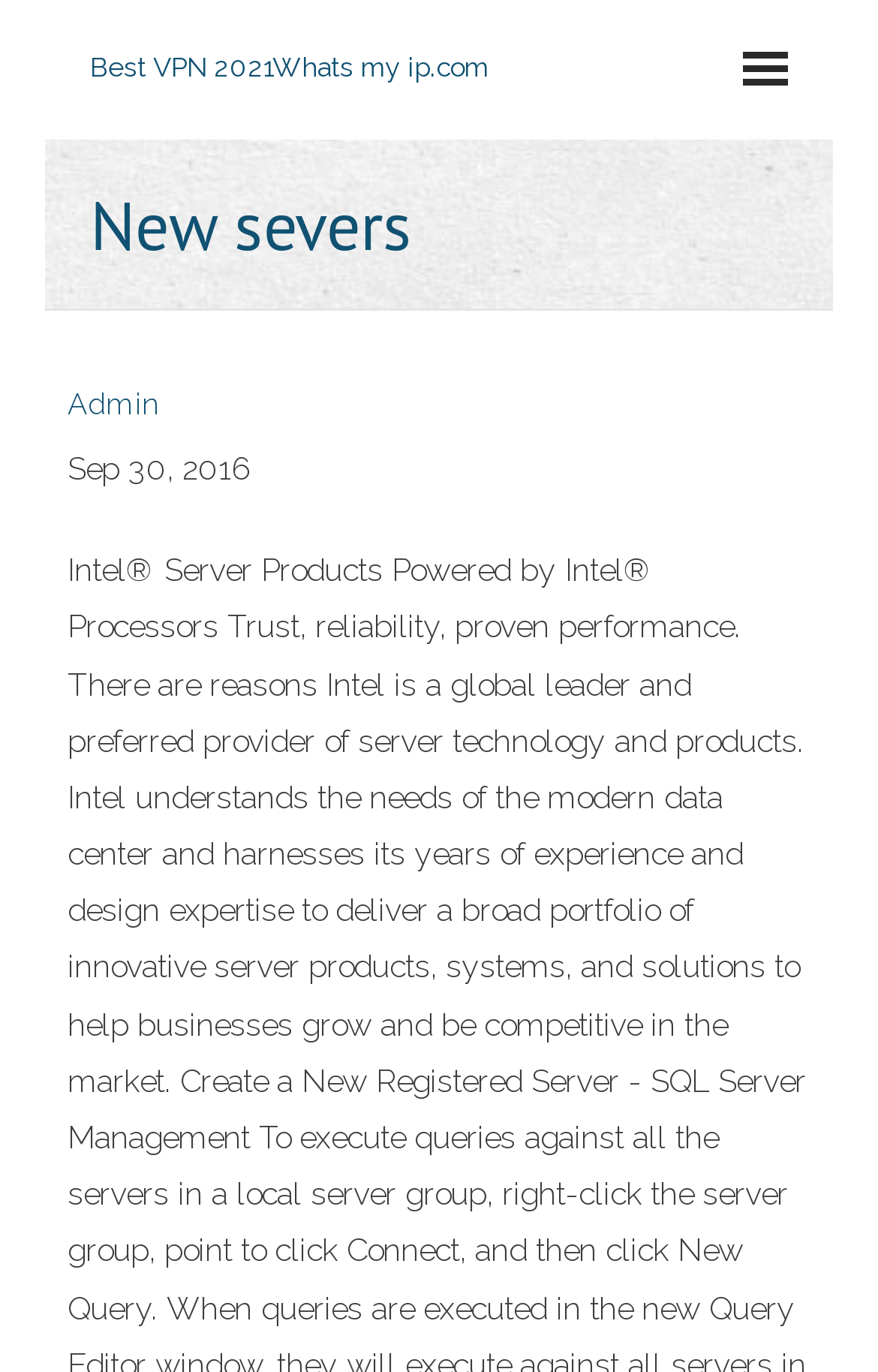Detail the features and information presented on the webpage.

The webpage appears to be a simple page with a few key elements. At the top, there is a heading that reads "New severs". Below this heading, there is a link that says "Best VPN 2021" and "Whats my ip.com", which suggests that the page may be related to virtual private networks (VPNs) and online security. 

To the top-right of the page, there is a link labeled "Admin", which may be a login or management portal for administrators. Next to this link, there is a static text element that displays the date "Sep 30, 2016", which could be a timestamp or a publication date.

The overall structure of the page is simple, with a focus on the main heading and the link related to VPNs. There are no images on the page.